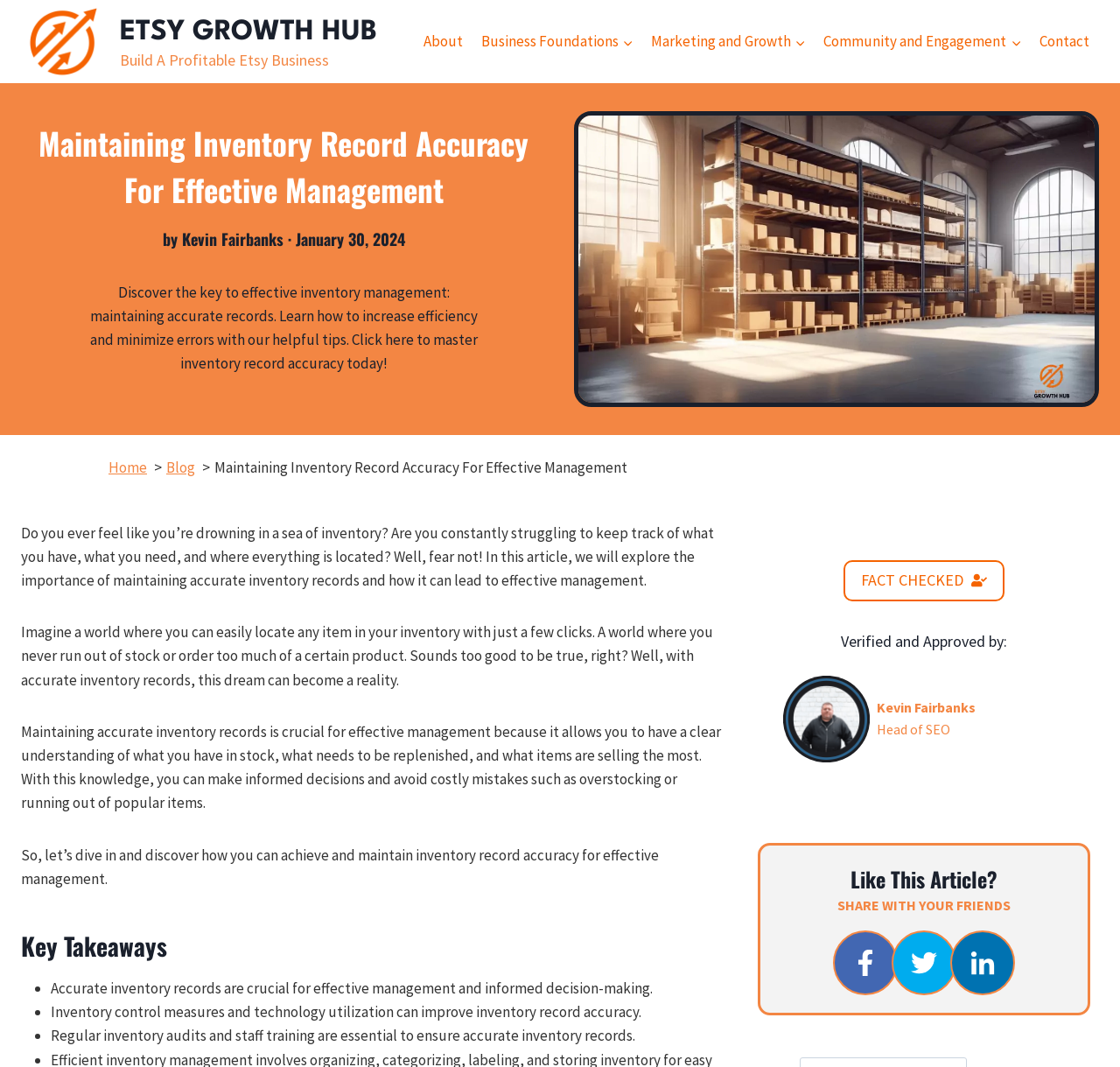Please provide a detailed answer to the question below by examining the image:
What is the main topic of the article?

The main topic of the article is about the importance of maintaining accurate inventory records for effective management. This is evident from the headings and subheadings of the article, which all relate to inventory record accuracy.